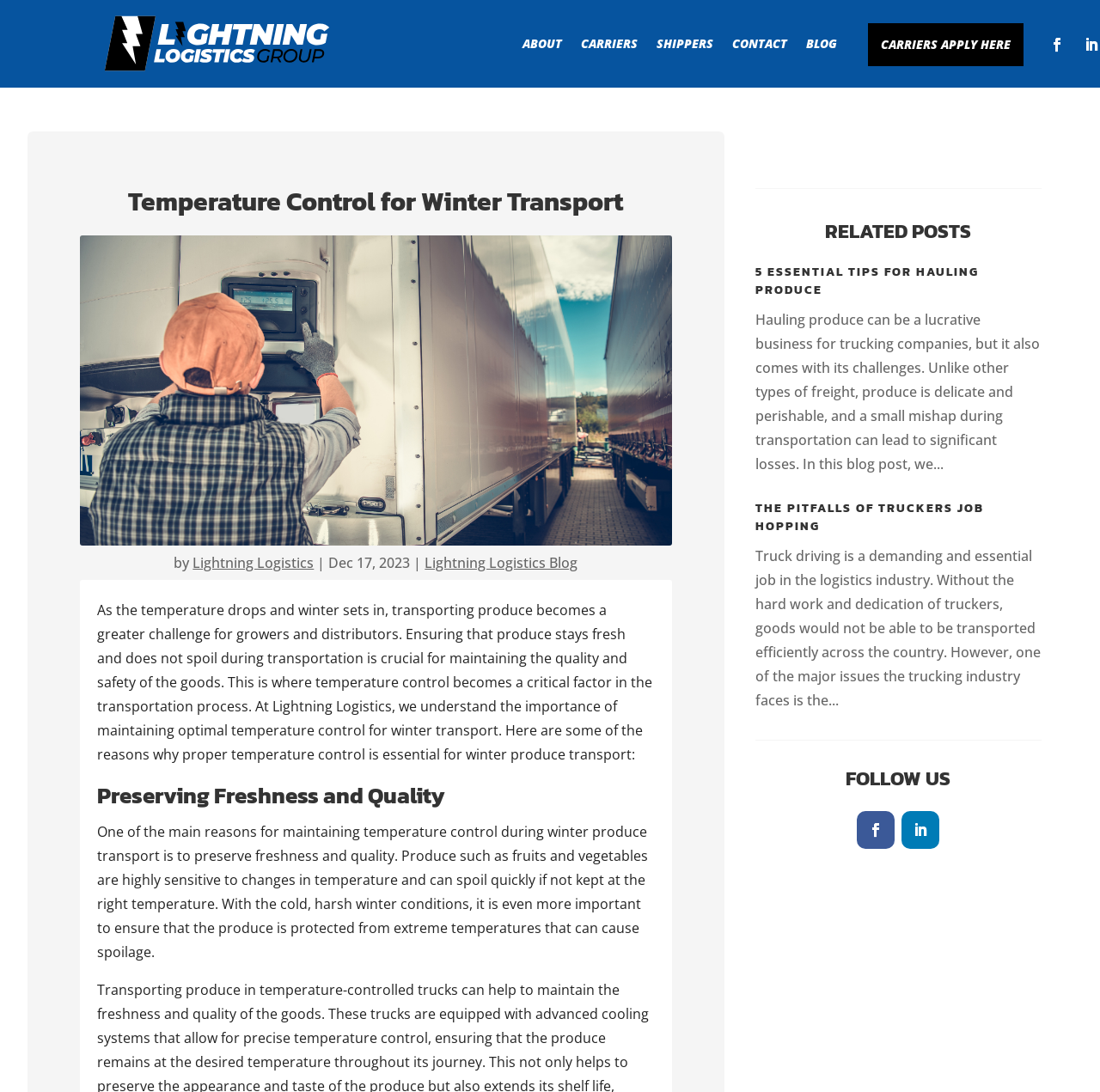Give a one-word or one-phrase response to the question: 
What is the date of the blog post?

Dec 17, 2023